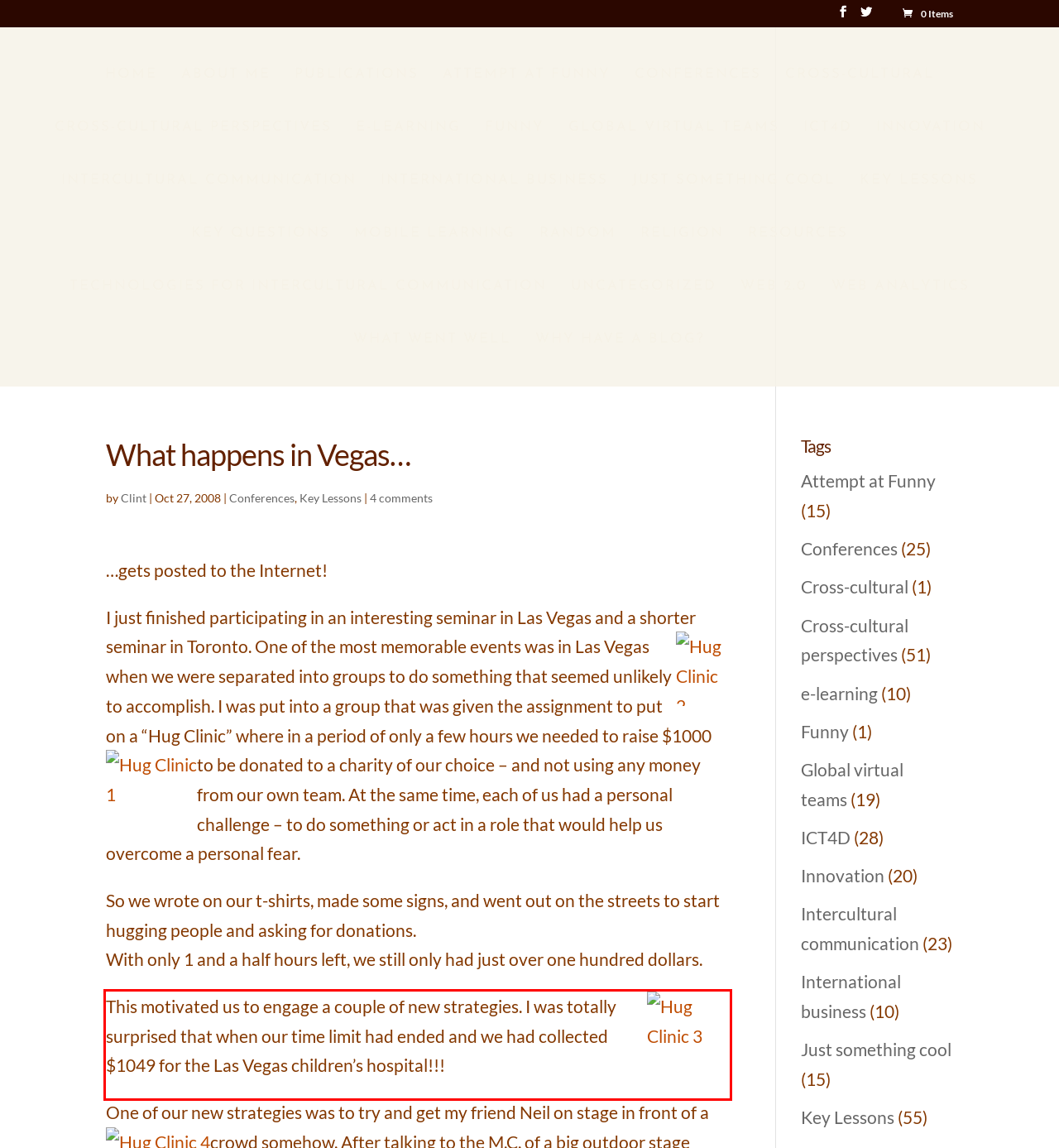Given a screenshot of a webpage containing a red bounding box, perform OCR on the text within this red bounding box and provide the text content.

This motivated us to engage a couple of new strategies. I was totally surprised that when our time limit had ended and we had collected $1049 for the Las Vegas children’s hospital!!!